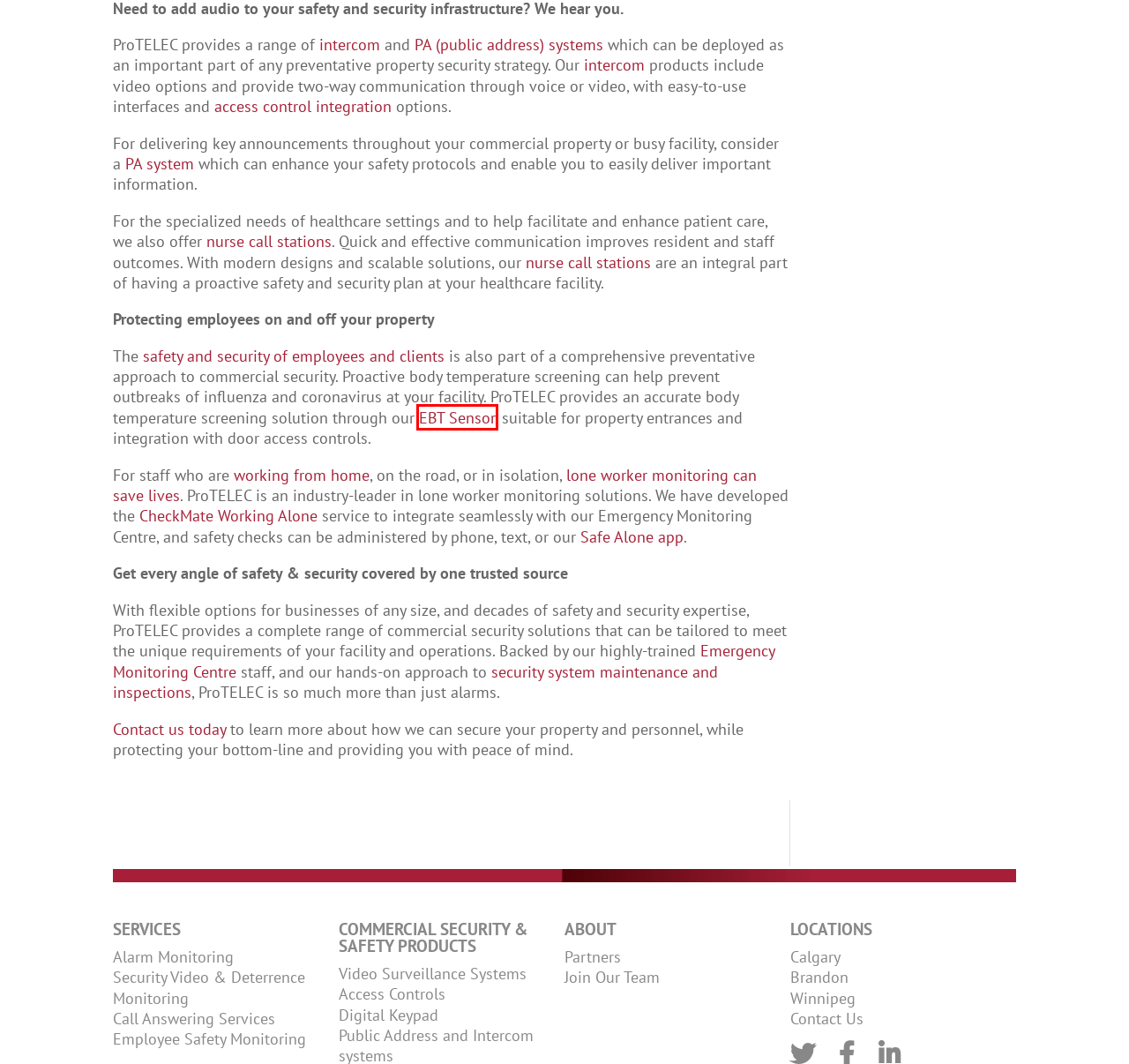Analyze the screenshot of a webpage featuring a red rectangle around an element. Pick the description that best fits the new webpage after interacting with the element inside the red bounding box. Here are the candidates:
A. Nurse Call Stations - ProTELEC
B. Winnipeg - ProTELEC
C. EBT Sensor - ProTELEC
D. Protelec CheckMate
E. Locations - ProTELEC
F. Integrated Solutions - ProTELEC
G. Employee Safety Monitoring - ProTELEC
H. Security System Inspections and Audits - ProTELEC

C